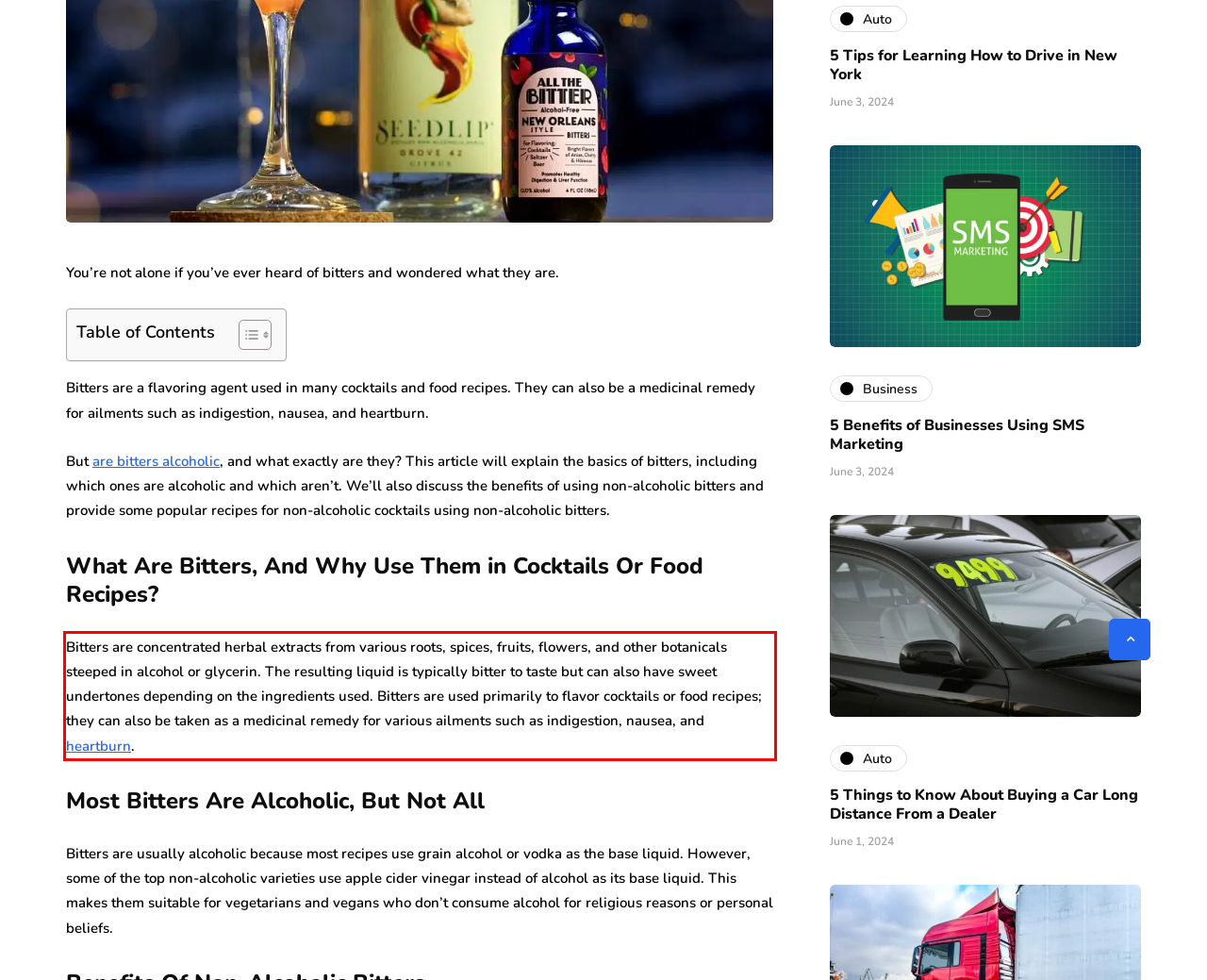Given a webpage screenshot with a red bounding box, perform OCR to read and deliver the text enclosed by the red bounding box.

Bitters are concentrated herbal extracts from various roots, spices, fruits, flowers, and other botanicals steeped in alcohol or glycerin. The resulting liquid is typically bitter to taste but can also have sweet undertones depending on the ingredients used. Bitters are used primarily to flavor cocktails or food recipes; they can also be taken as a medicinal remedy for various ailments such as indigestion, nausea, and heartburn.